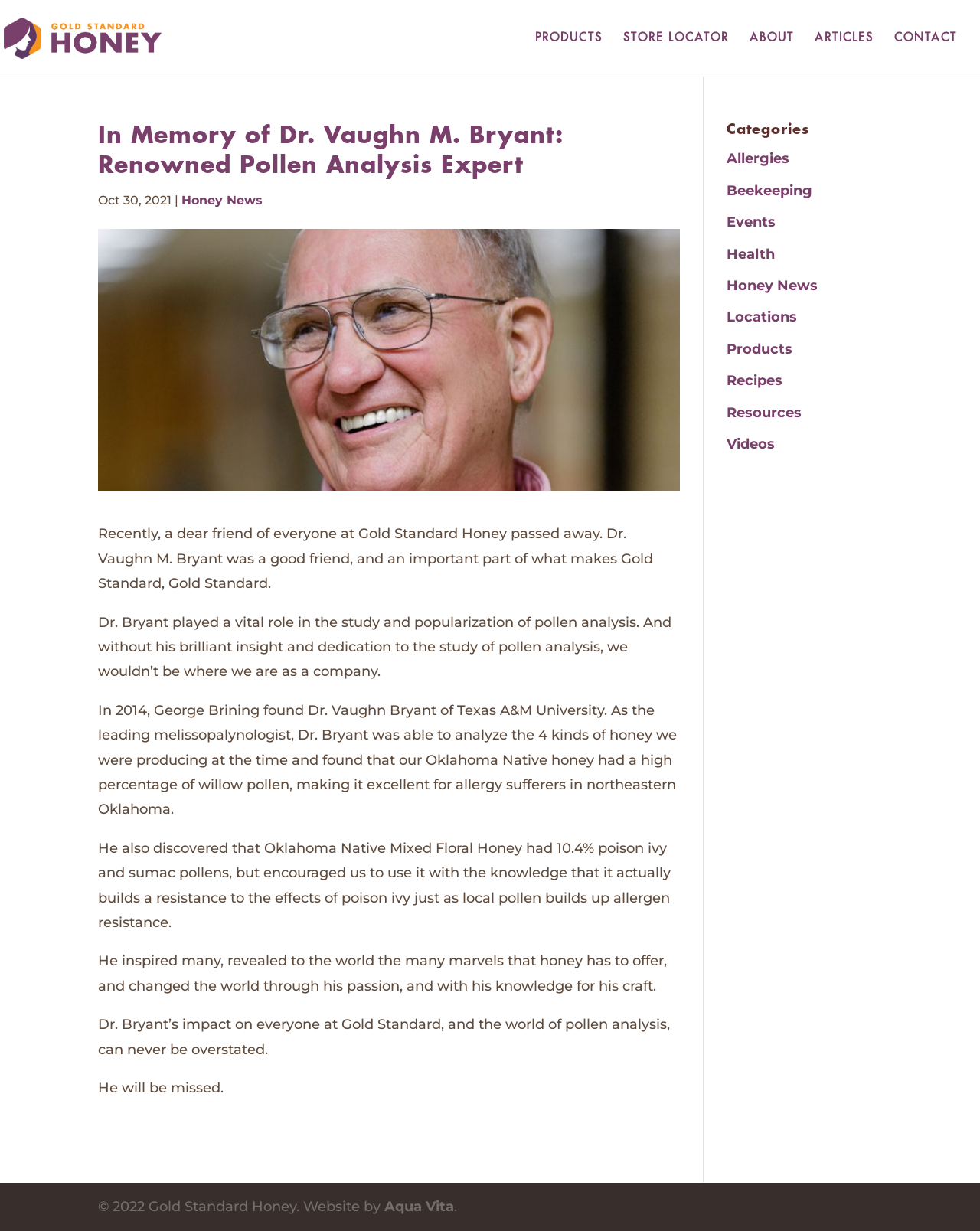What is the name of the university where Dr. Bryant worked?
Answer the question with a single word or phrase by looking at the picture.

Texas A&M University